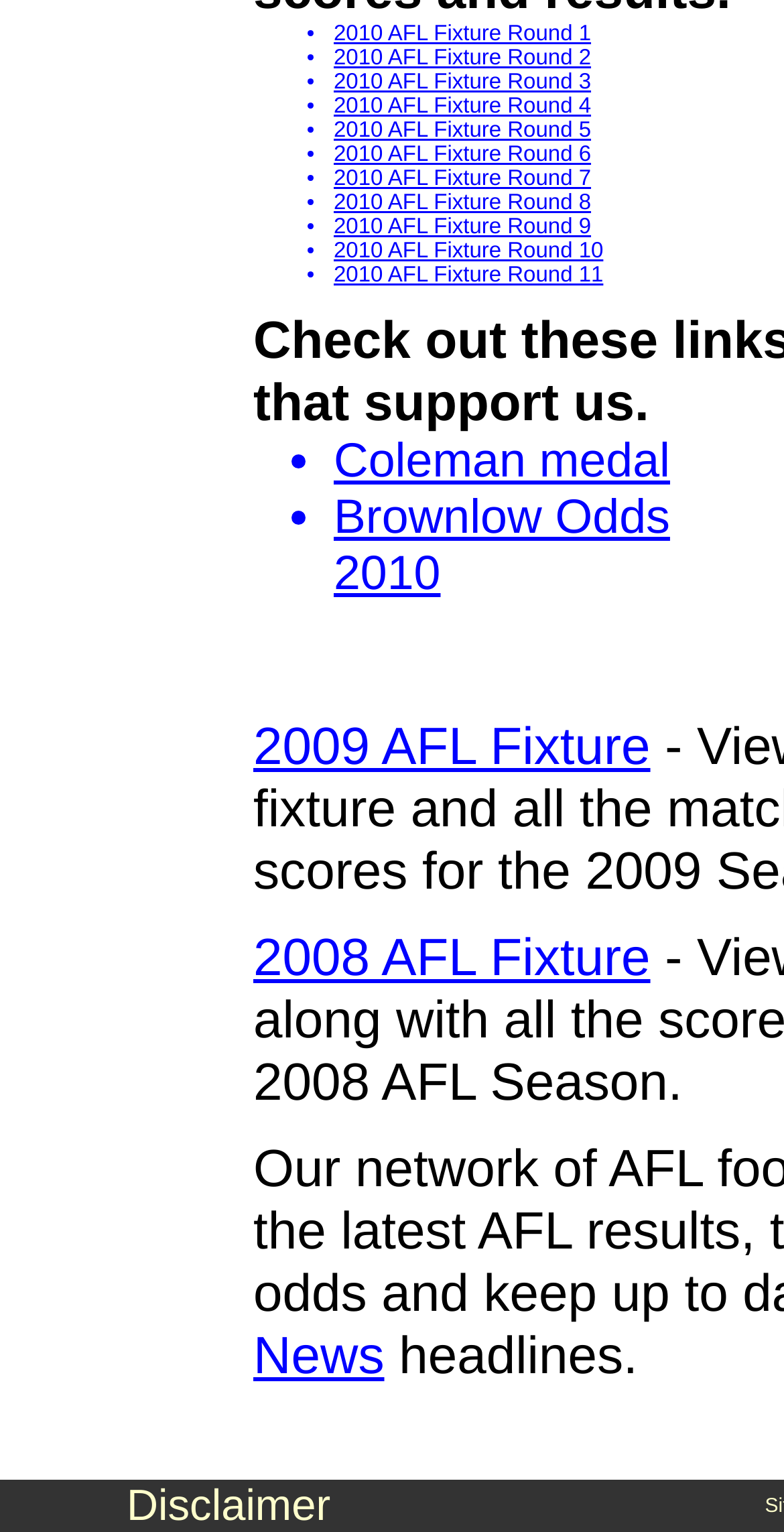How many ListMarker elements are there in the second LayoutTableCell?
Please answer using one word or phrase, based on the screenshot.

2